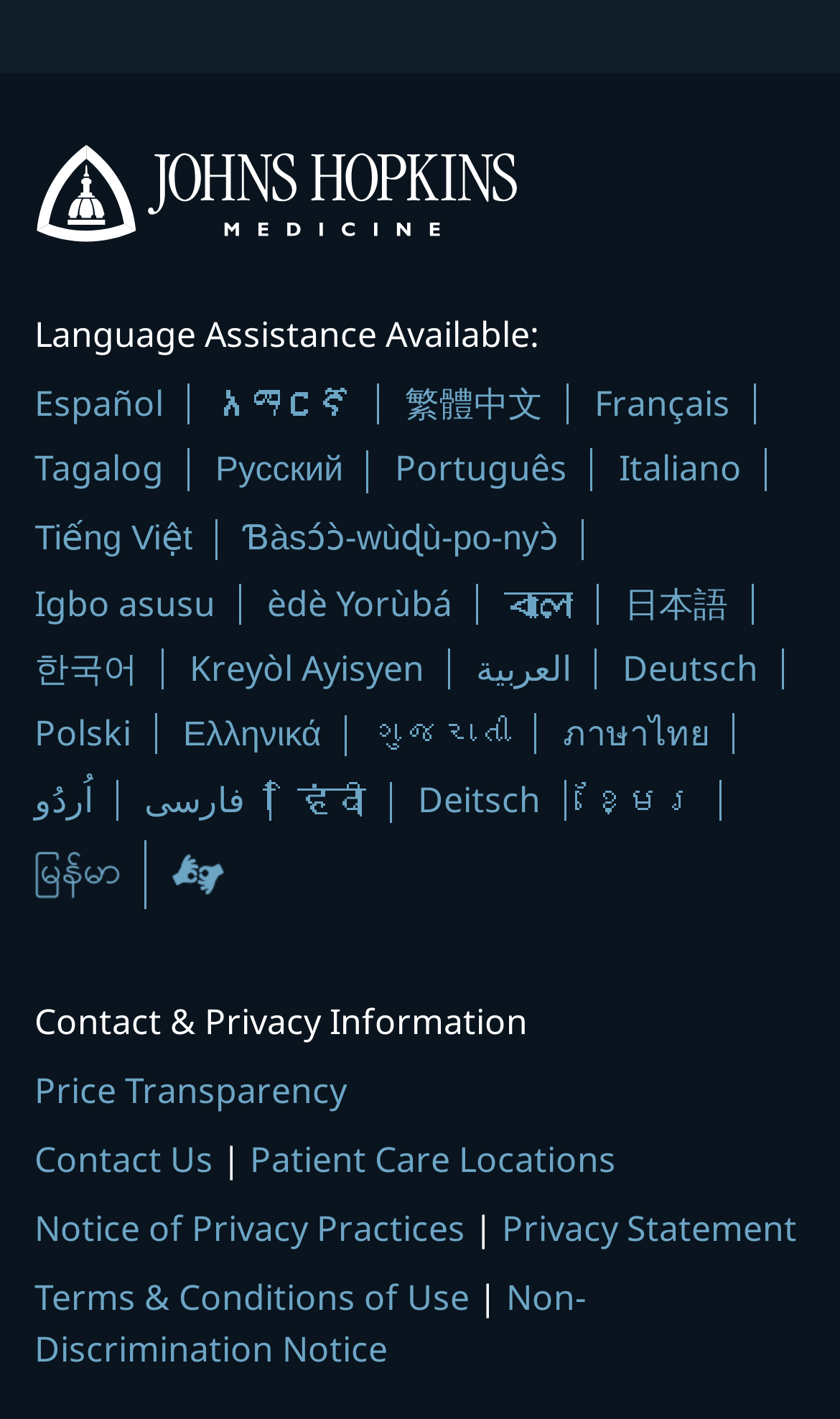Provide the bounding box coordinates of the area you need to click to execute the following instruction: "Click Contact Us".

[0.041, 0.801, 0.254, 0.834]